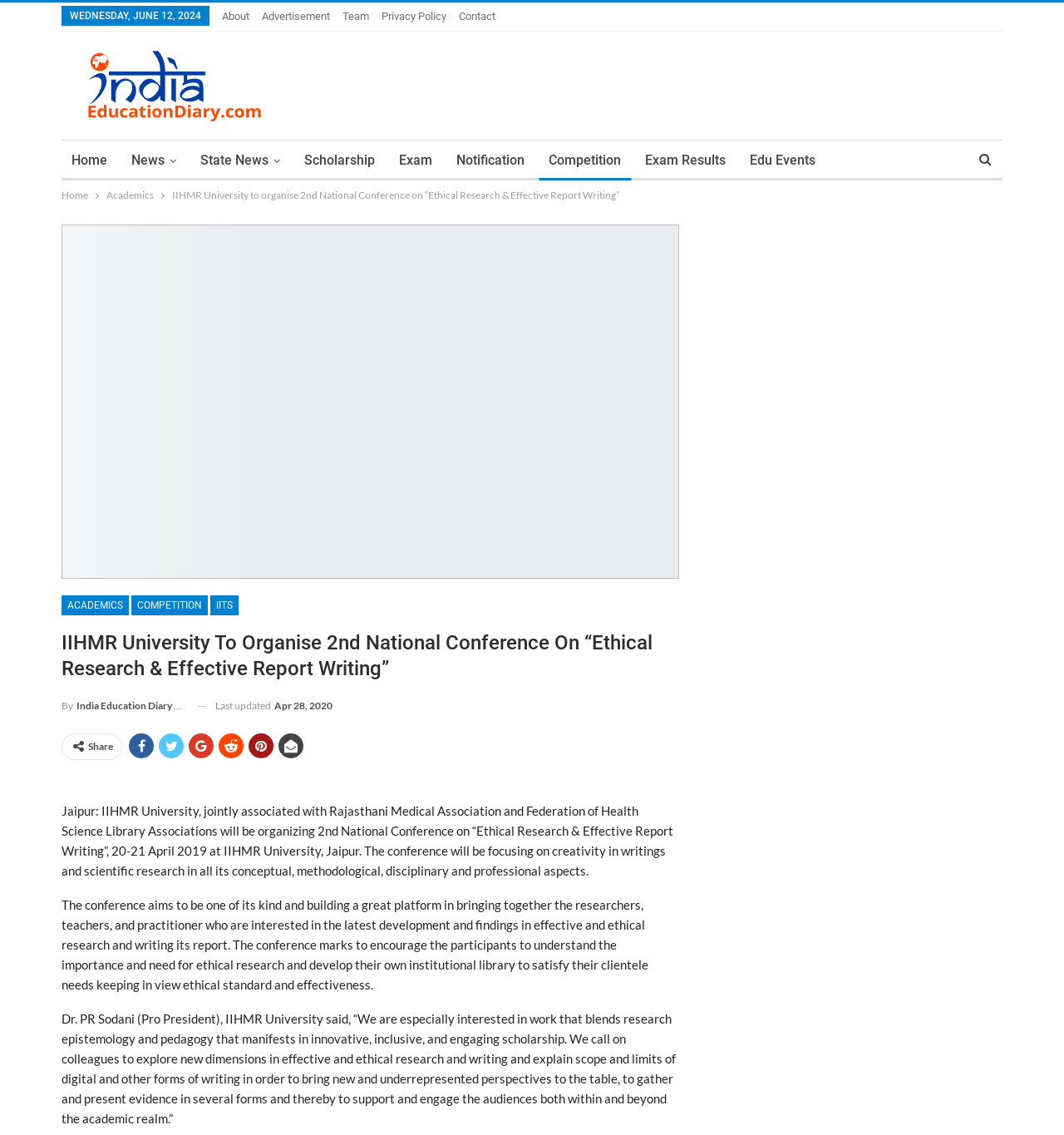What is the purpose of the 2nd National Conference on Ethical Research & Effective Report Writing?
Please utilize the information in the image to give a detailed response to the question.

I found the answer by reading the paragraph that starts with 'The conference aims to...' which mentions the purpose of the conference.